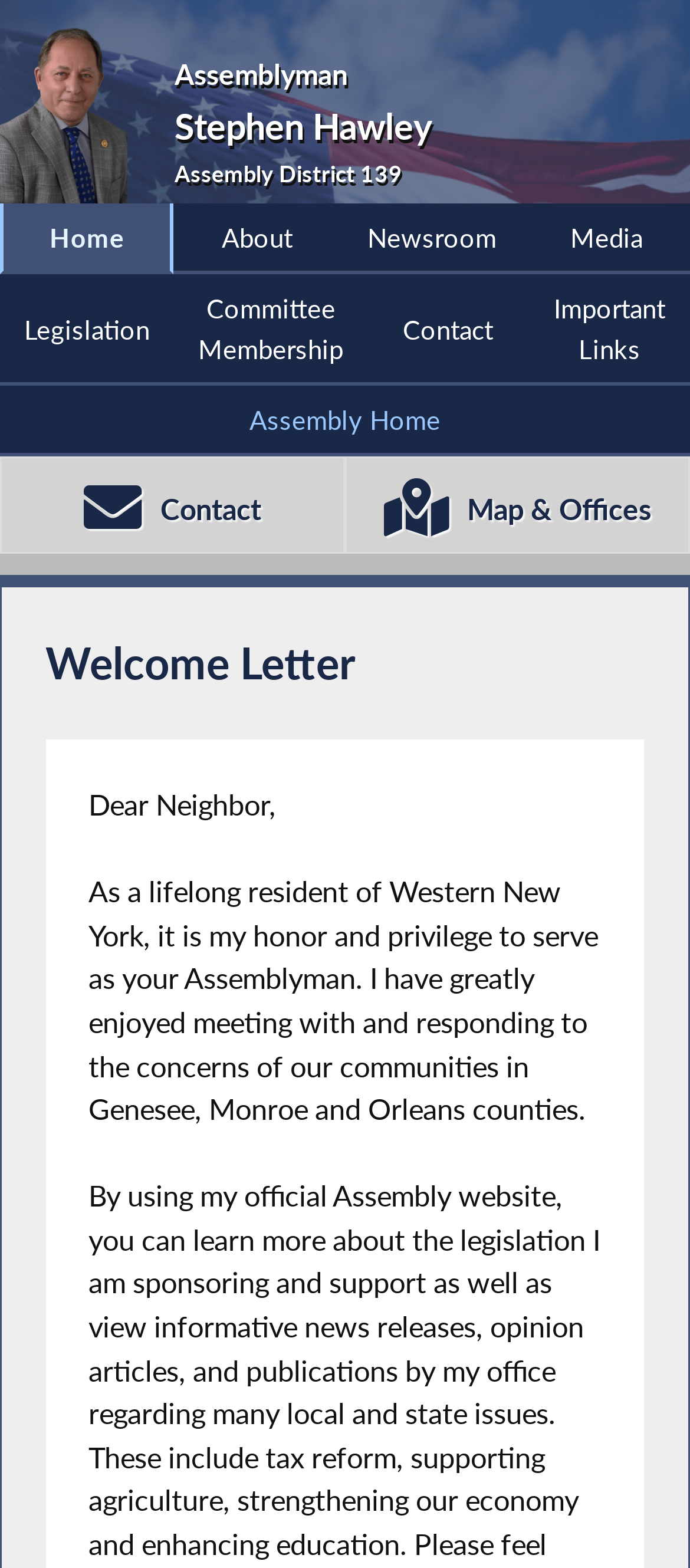Determine the bounding box coordinates of the section to be clicked to follow the instruction: "Go to Newsroom". The coordinates should be given as four float numbers between 0 and 1, formatted as [left, top, right, bottom].

[0.493, 0.13, 0.758, 0.173]